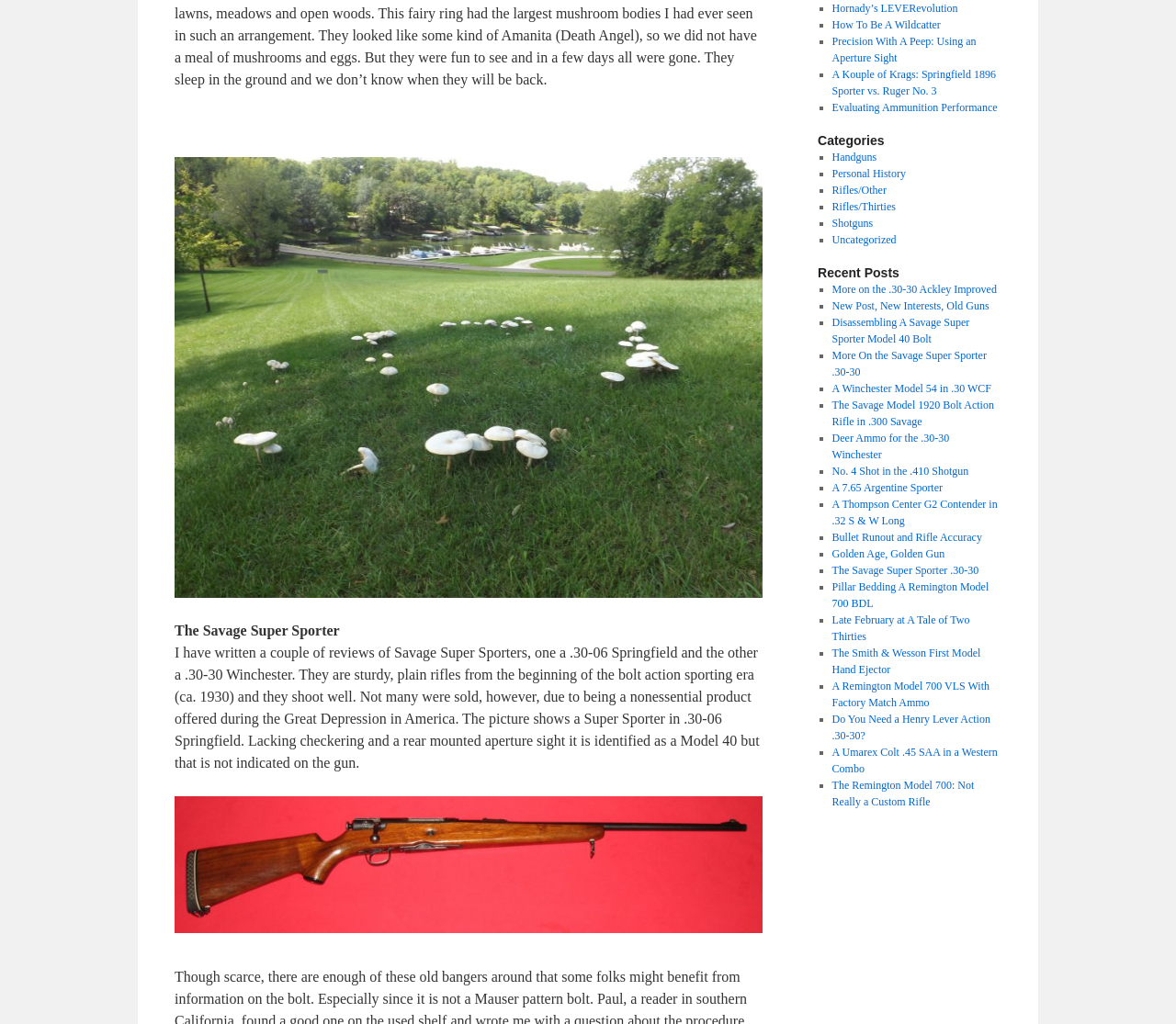Given the element description Battle River Electric Ltd, specify the bounding box coordinates of the corresponding UI element in the format (top-left x, top-left y, bottom-right x, bottom-right y). All values must be between 0 and 1.

None